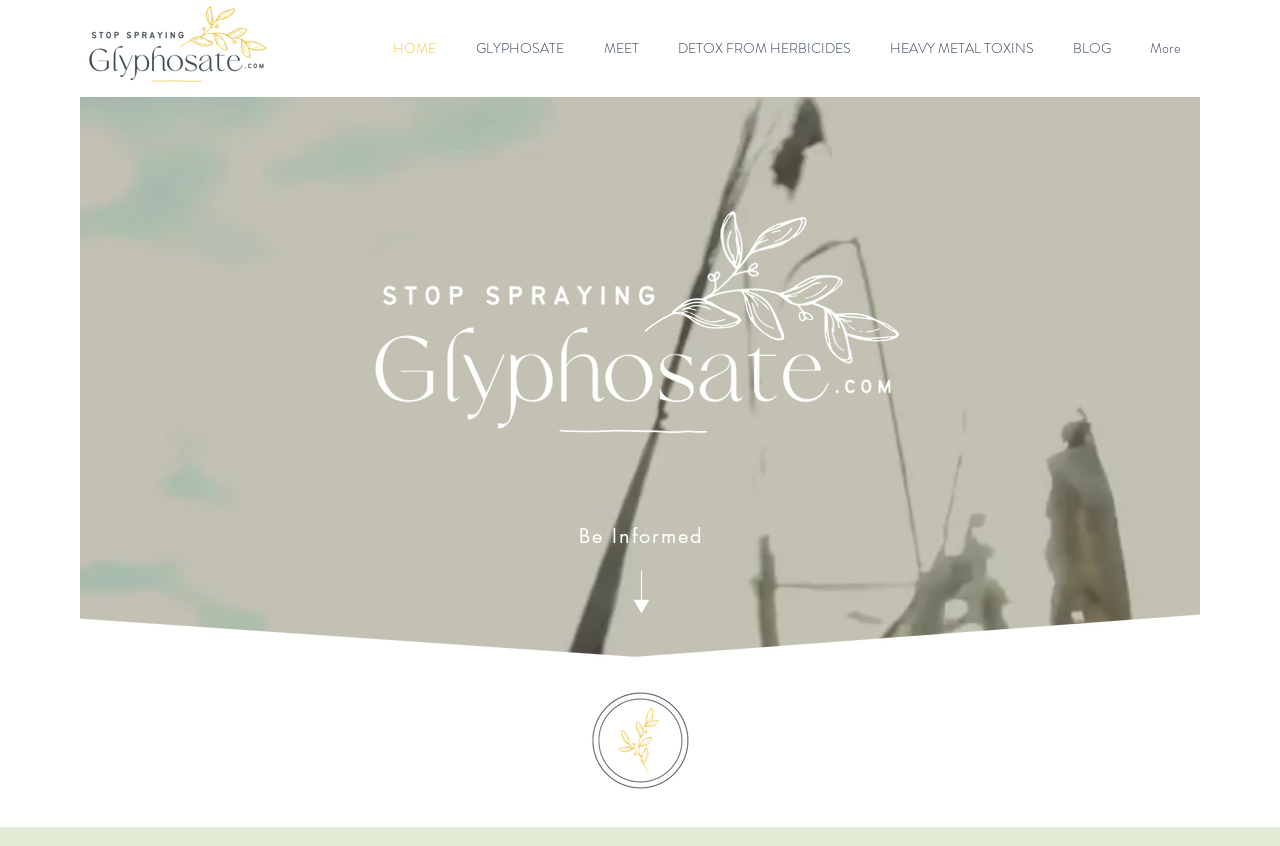What is the section title above the image with the description 'Untitled-1-01.png'
Respond with a short answer, either a single word or a phrase, based on the image.

Be Informed